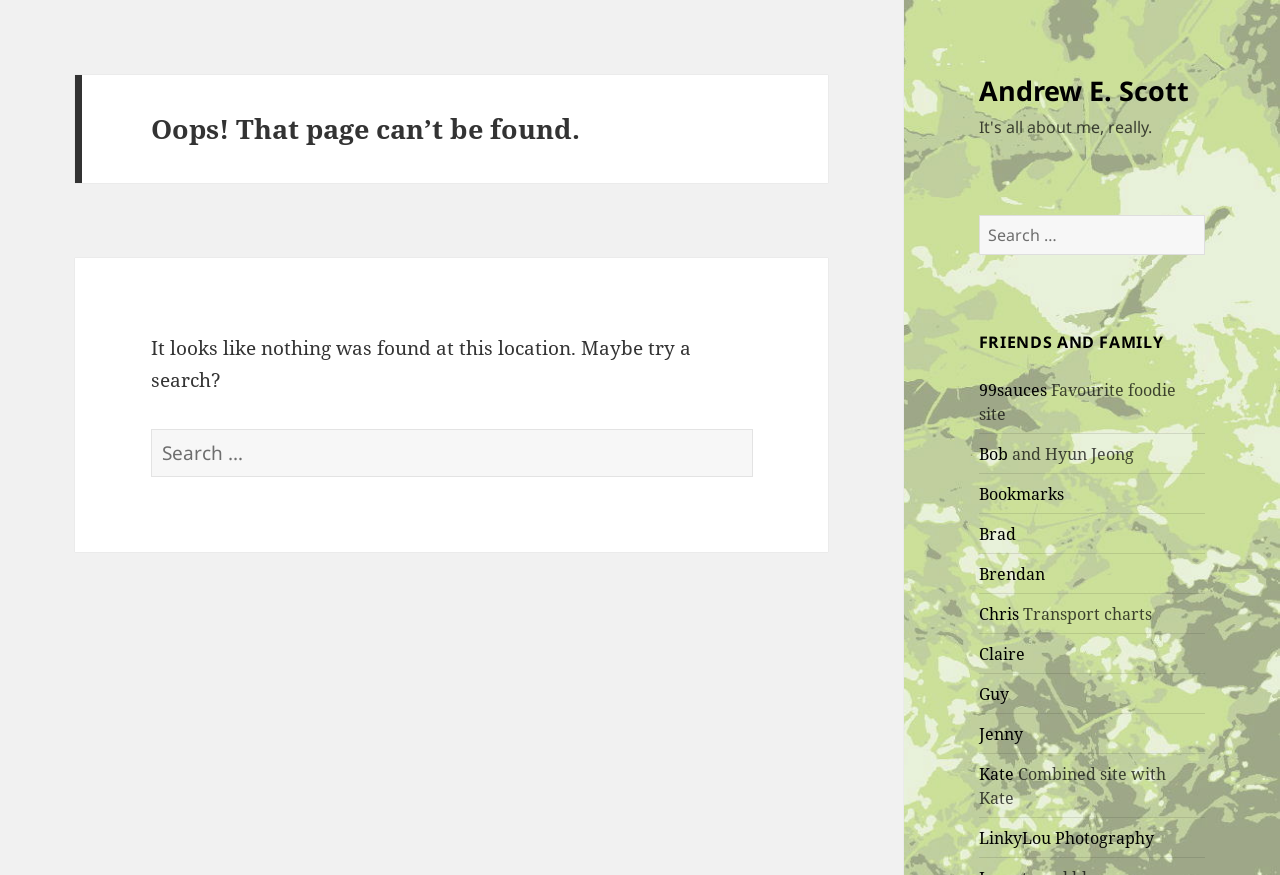Provide the bounding box for the UI element matching this description: "LinkyLou Photography".

[0.765, 0.945, 0.901, 0.97]